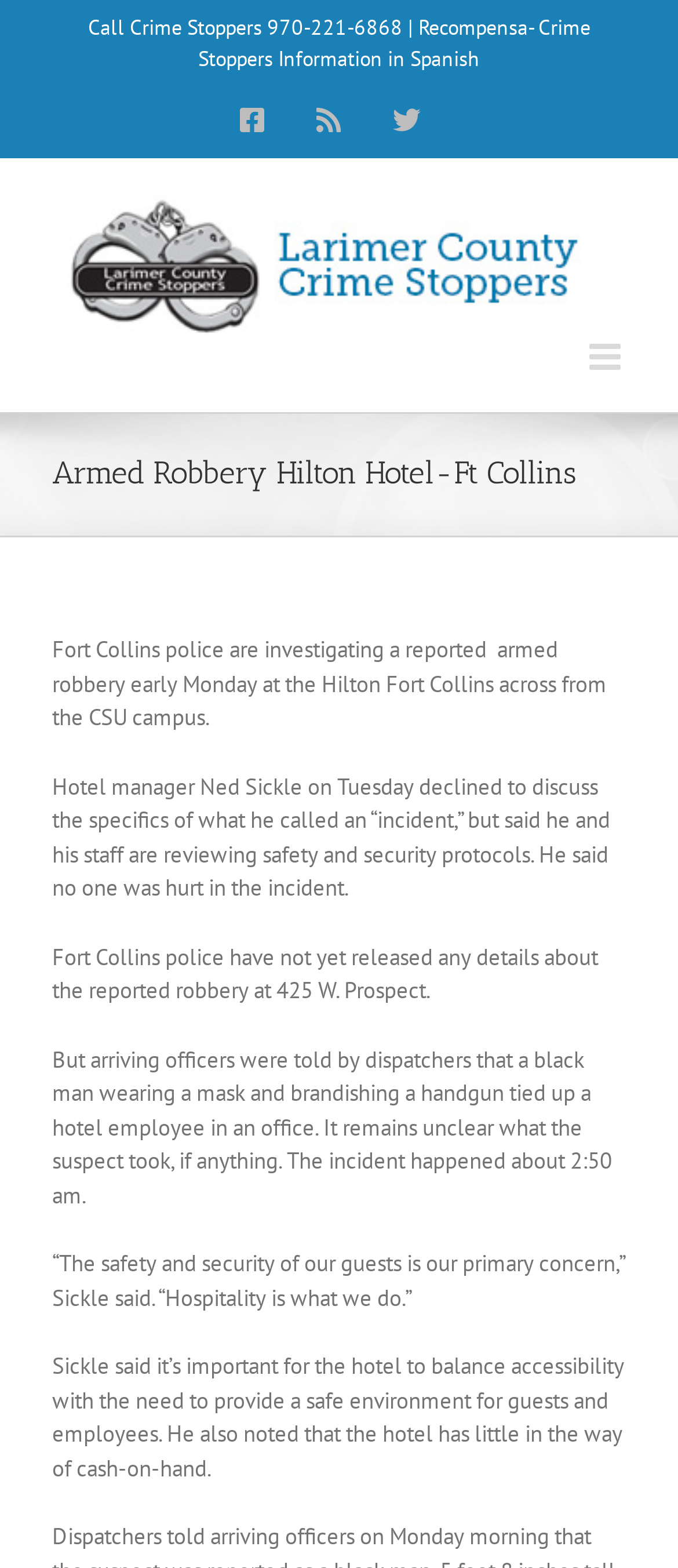Extract the main title from the webpage and generate its text.

Armed Robbery Hilton Hotel-Ft Collins